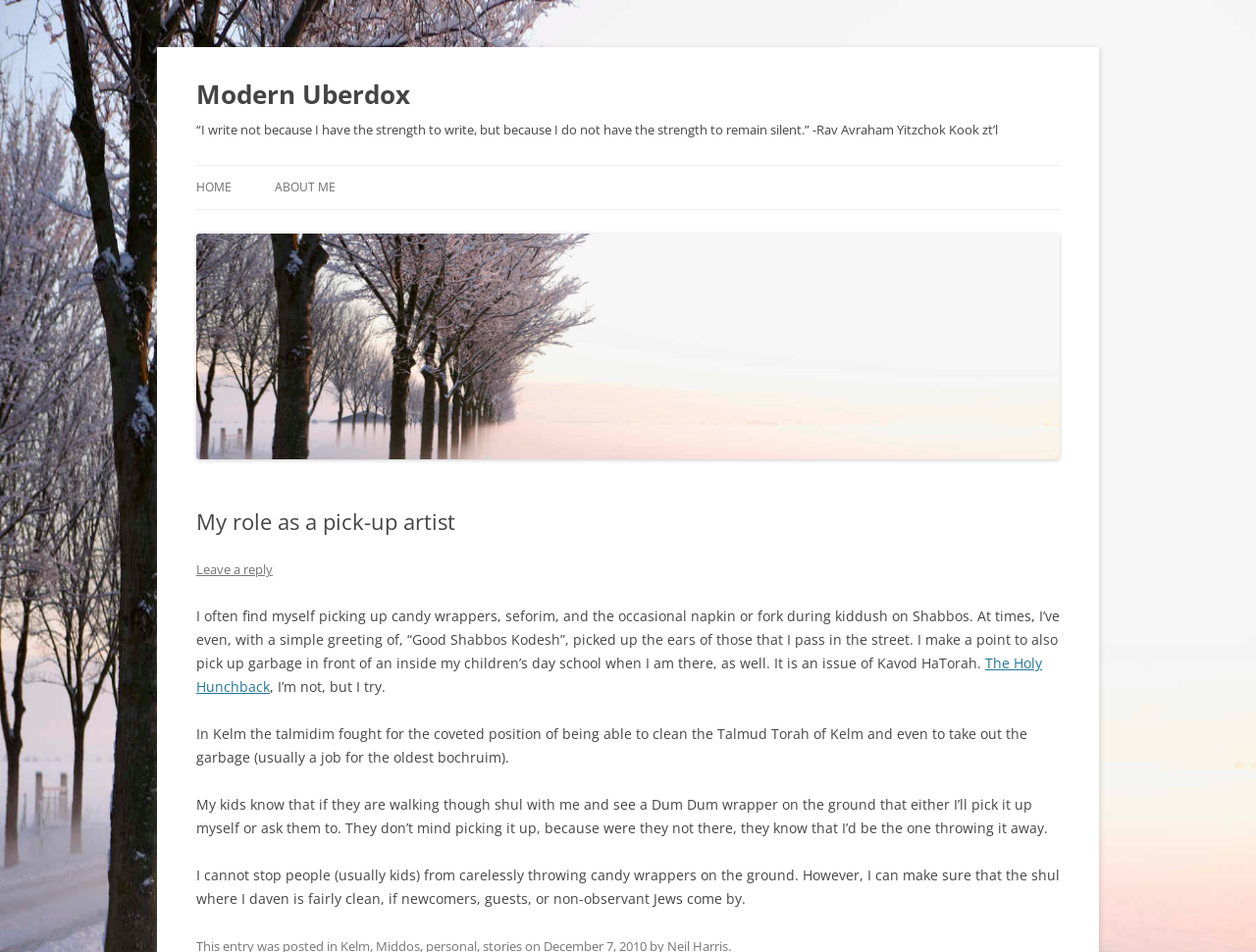Provide a single word or phrase to answer the given question: 
What is the significance of Kelm?

importance of cleaning